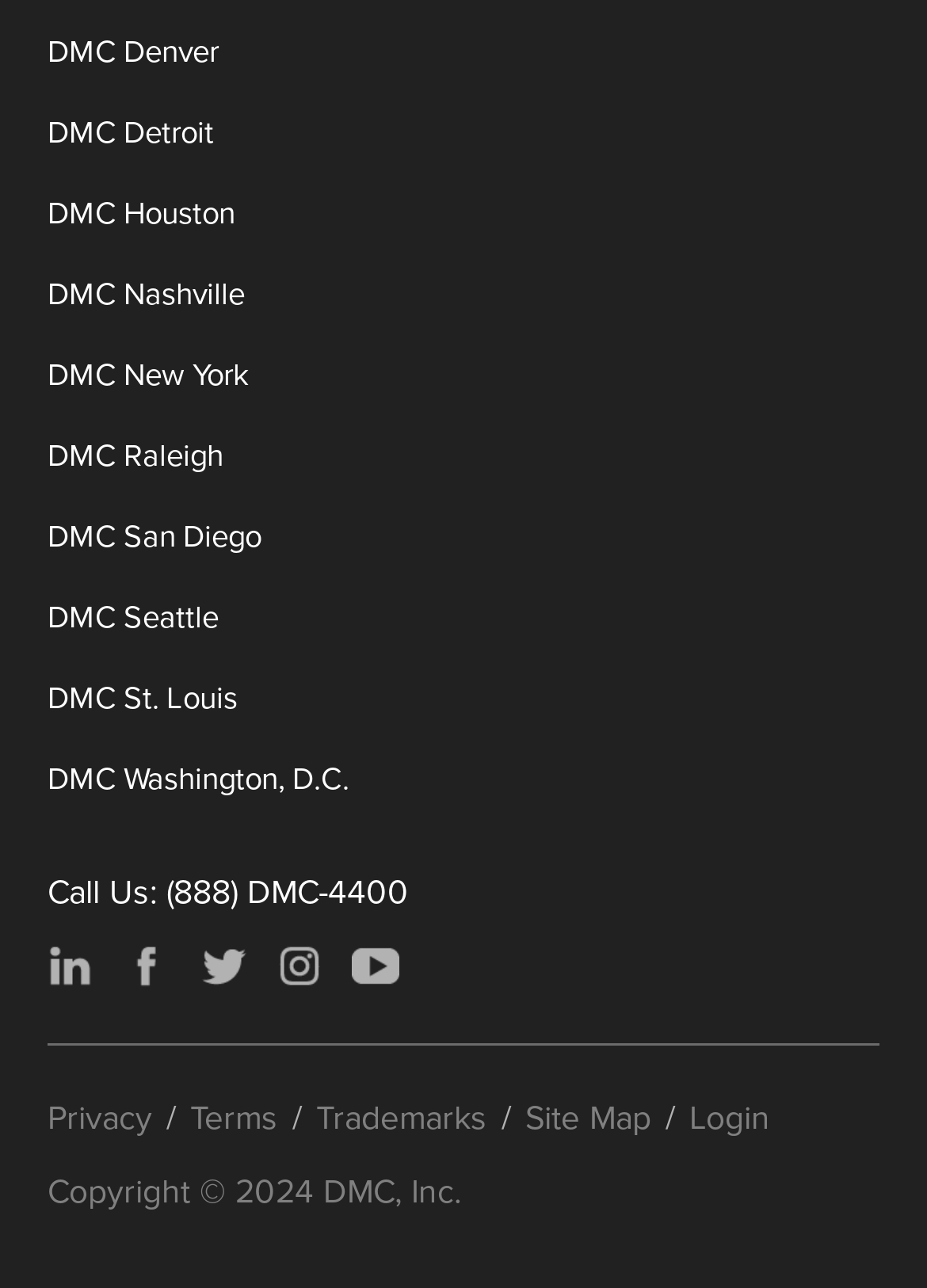Based on the visual content of the image, answer the question thoroughly: What are the cities listed on the webpage?

By examining the links on the webpage, I found that there are multiple cities listed, including Denver, Detroit, Houston, Nashville, New York, Raleigh, San Diego, Seattle, St. Louis, and Washington, D.C.